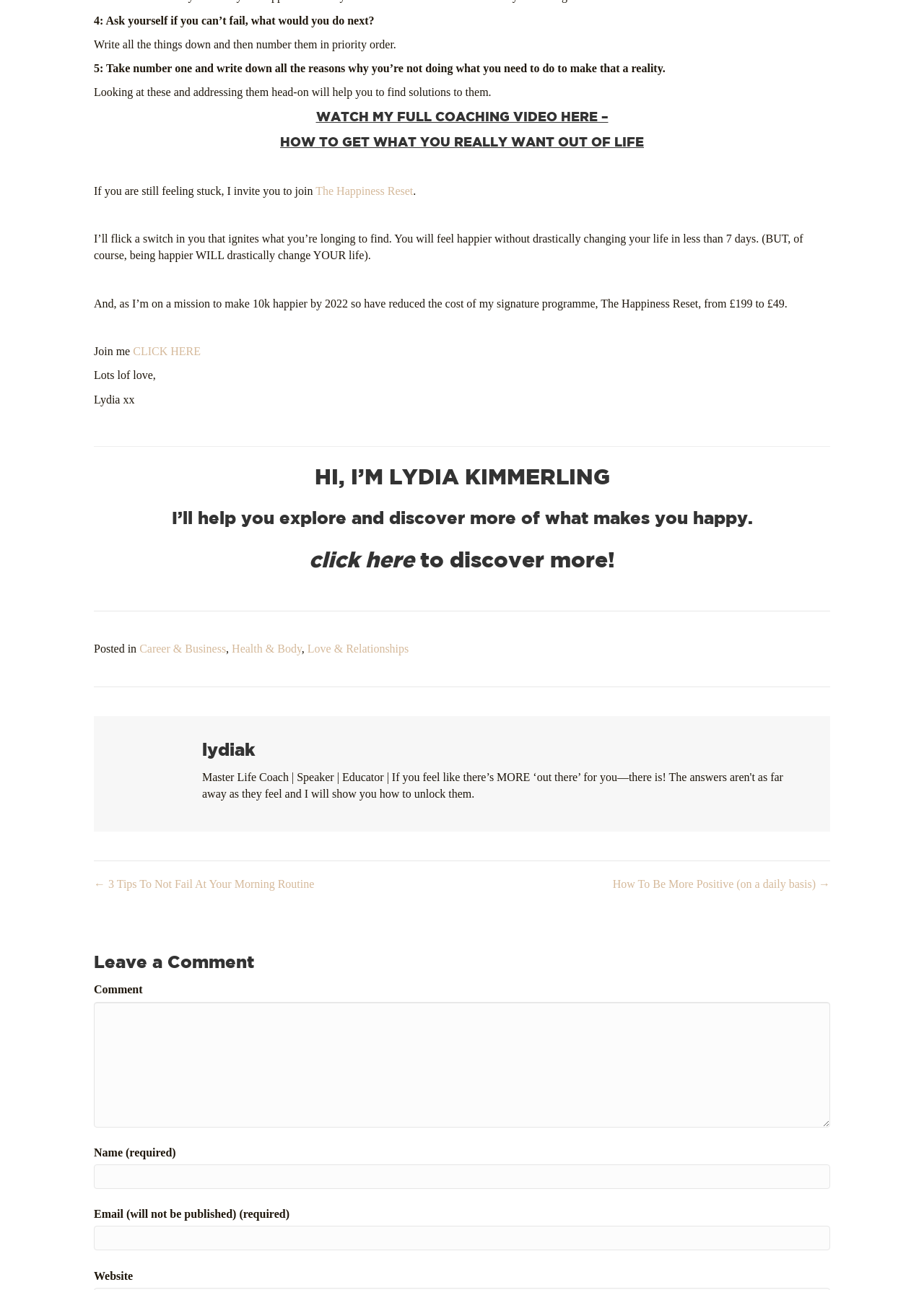What is the name of the signature programme?
Based on the image, give a one-word or short phrase answer.

The Happiness Reset